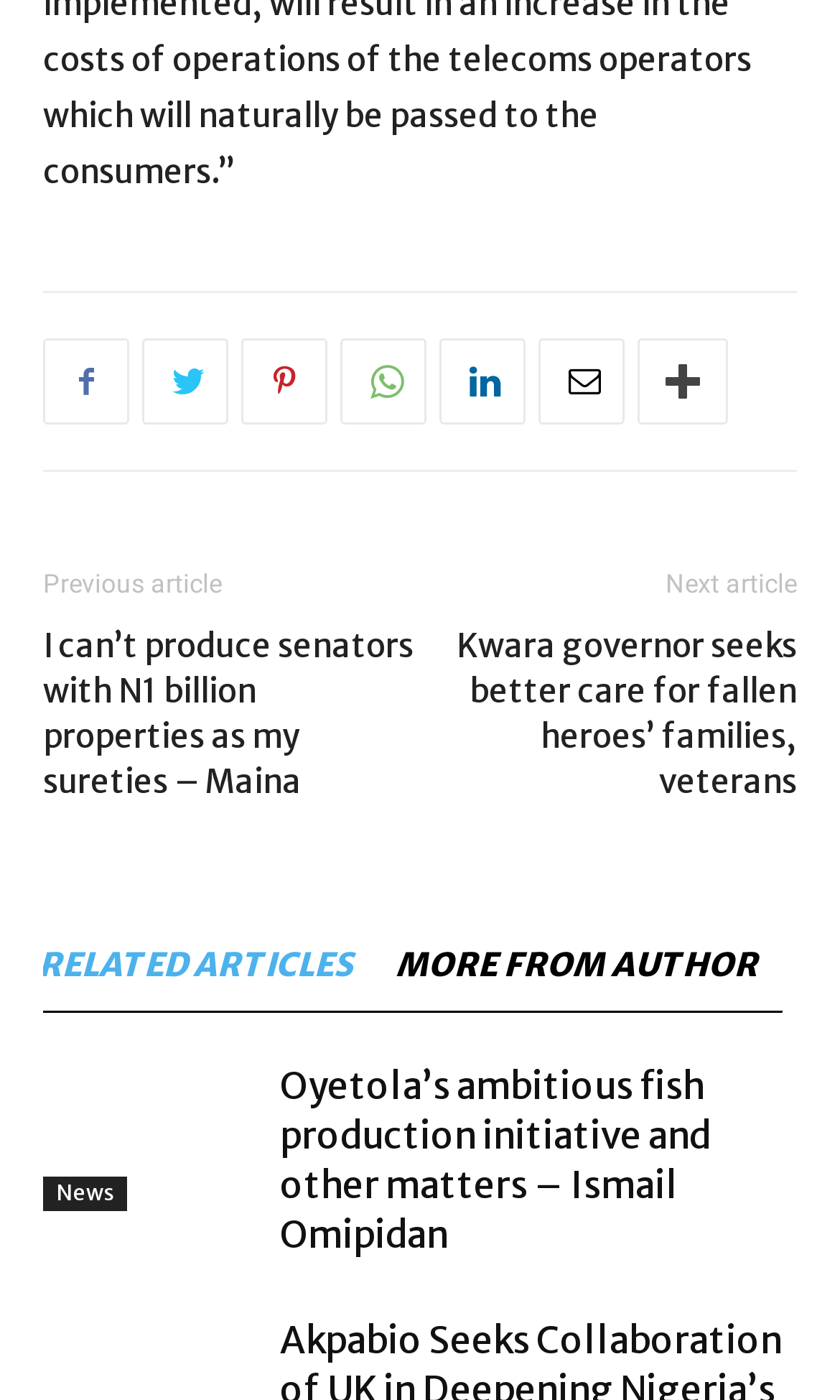What is the category of the article 'Oyetola’s ambitious fish production initiative and other matters – Ismail Omipidan'?
From the image, provide a succinct answer in one word or a short phrase.

News